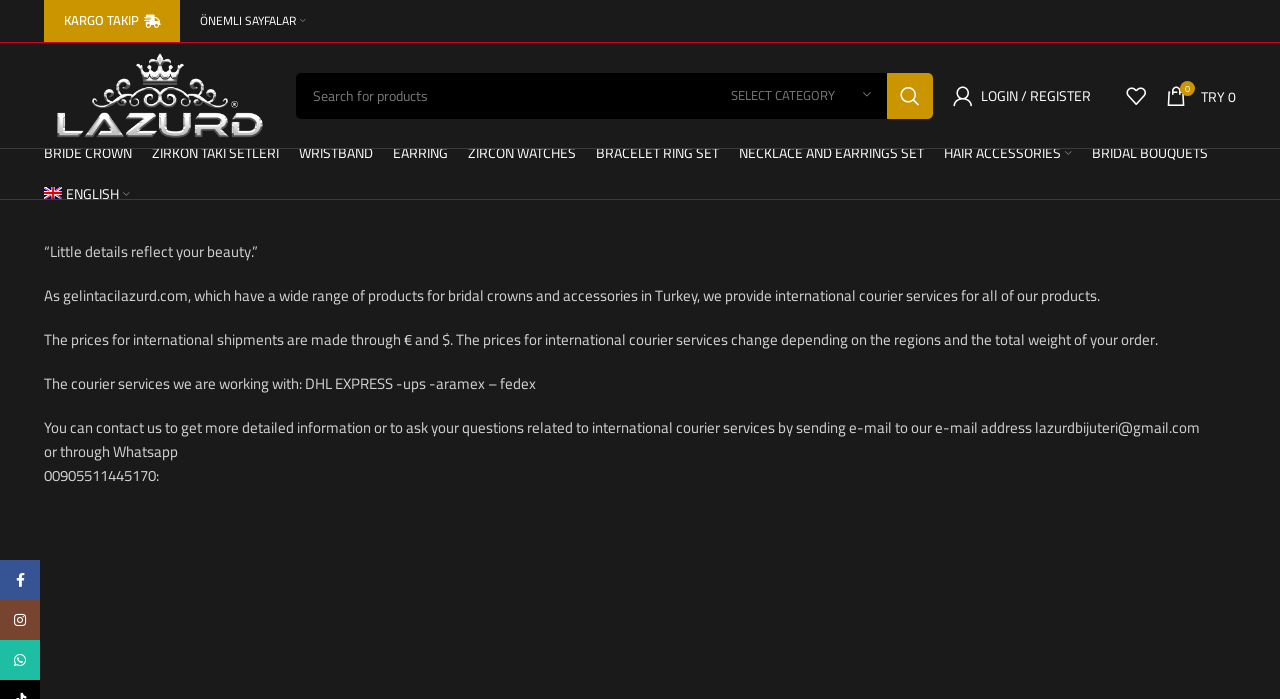Analyze the image and provide a detailed answer to the question: What is the language of the website?

The language of the website is English, as indicated by the link 'ENGLISH' located in the main navigation section of the webpage.